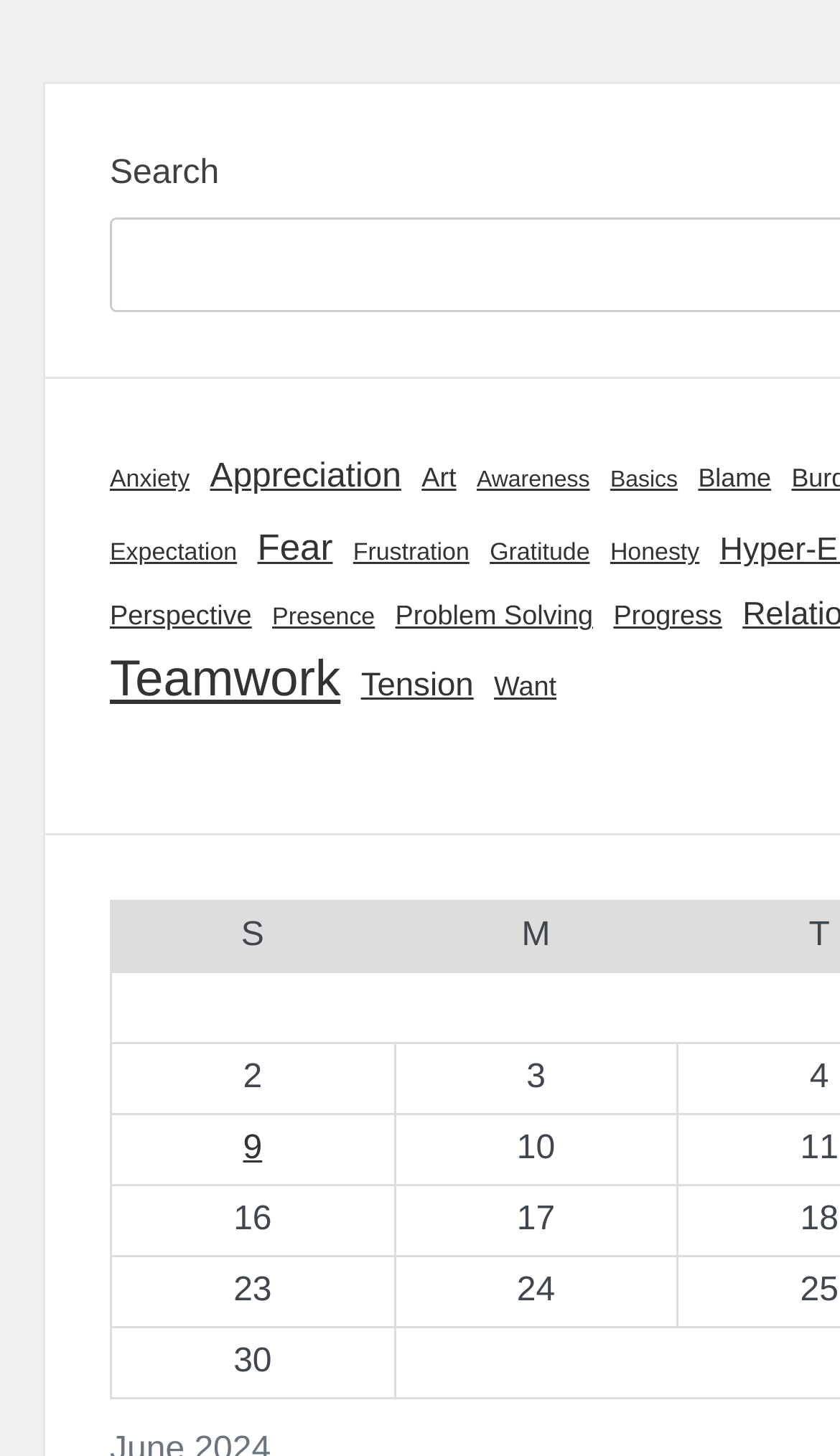How many links are present on the webpage?
Using the image, give a concise answer in the form of a single word or short phrase.

19